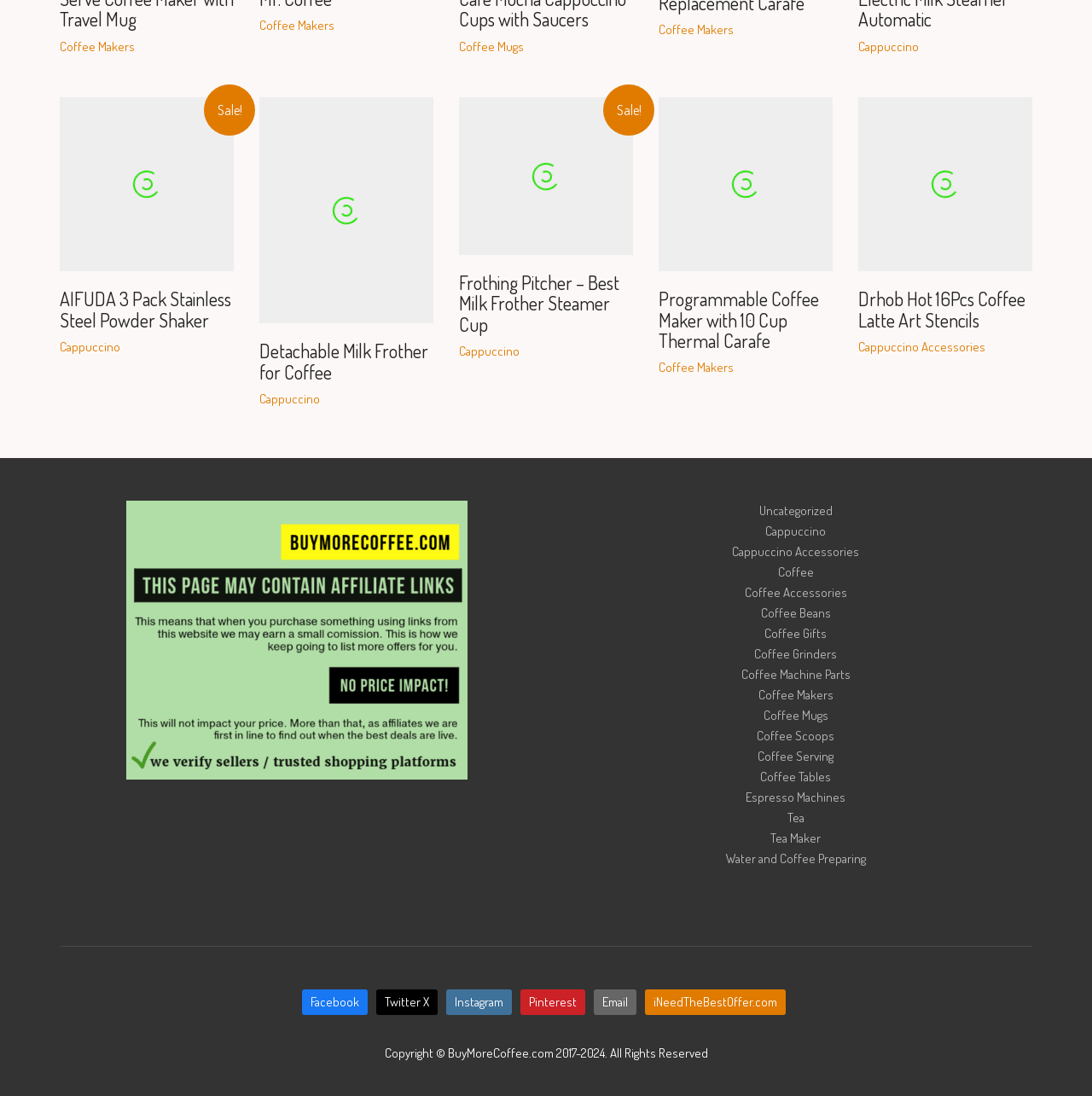What is the name of the website?
Using the details shown in the screenshot, provide a comprehensive answer to the question.

The name of the website is mentioned in the copyright information at the bottom of the webpage, which states 'Copyright © BuyMoreCoffee.com 2017-2024. All Rights Reserved'.